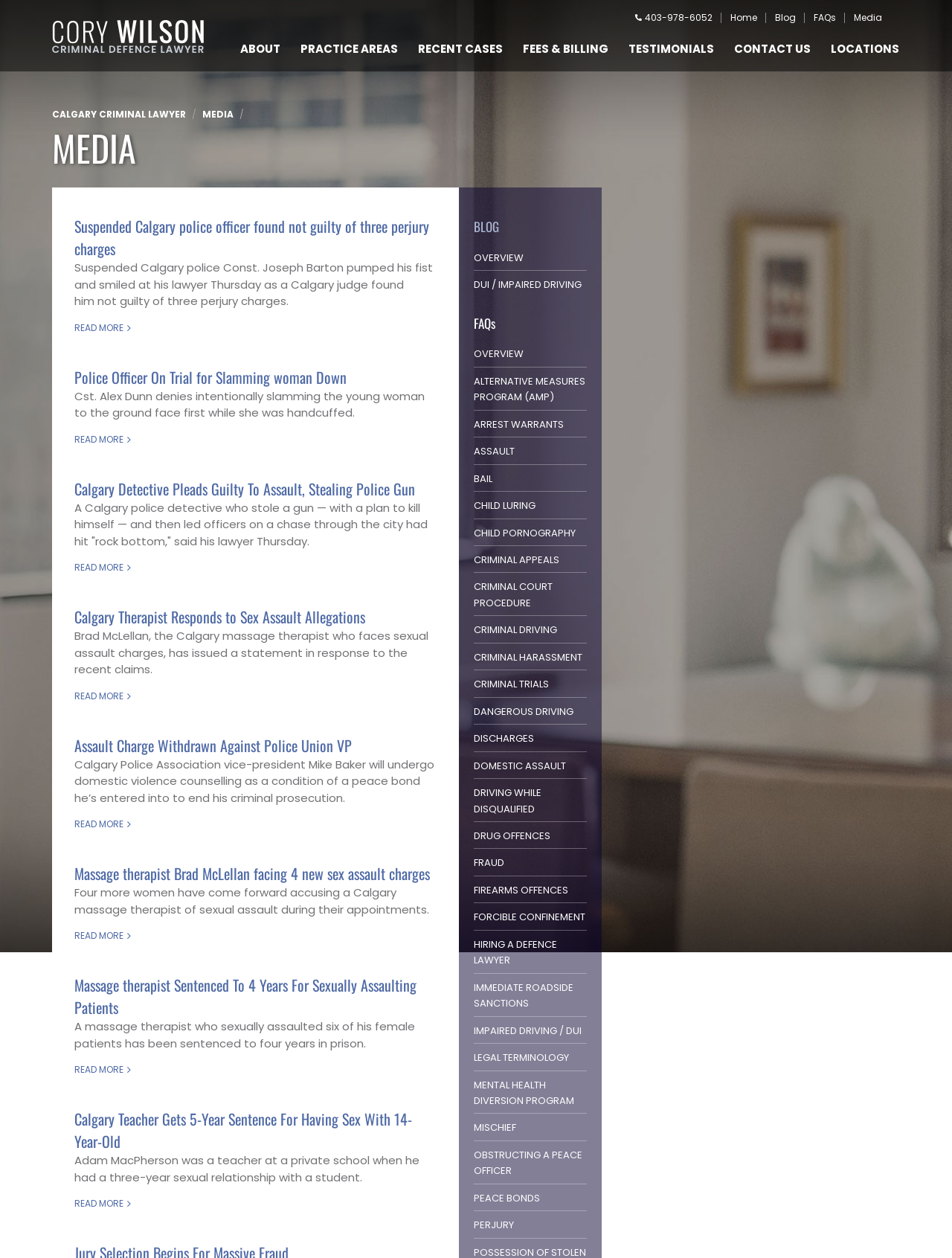Identify the bounding box coordinates for the element that needs to be clicked to fulfill this instruction: "Click the 'CONTACT US' link". Provide the coordinates in the format of four float numbers between 0 and 1: [left, top, right, bottom].

[0.771, 0.025, 0.852, 0.051]